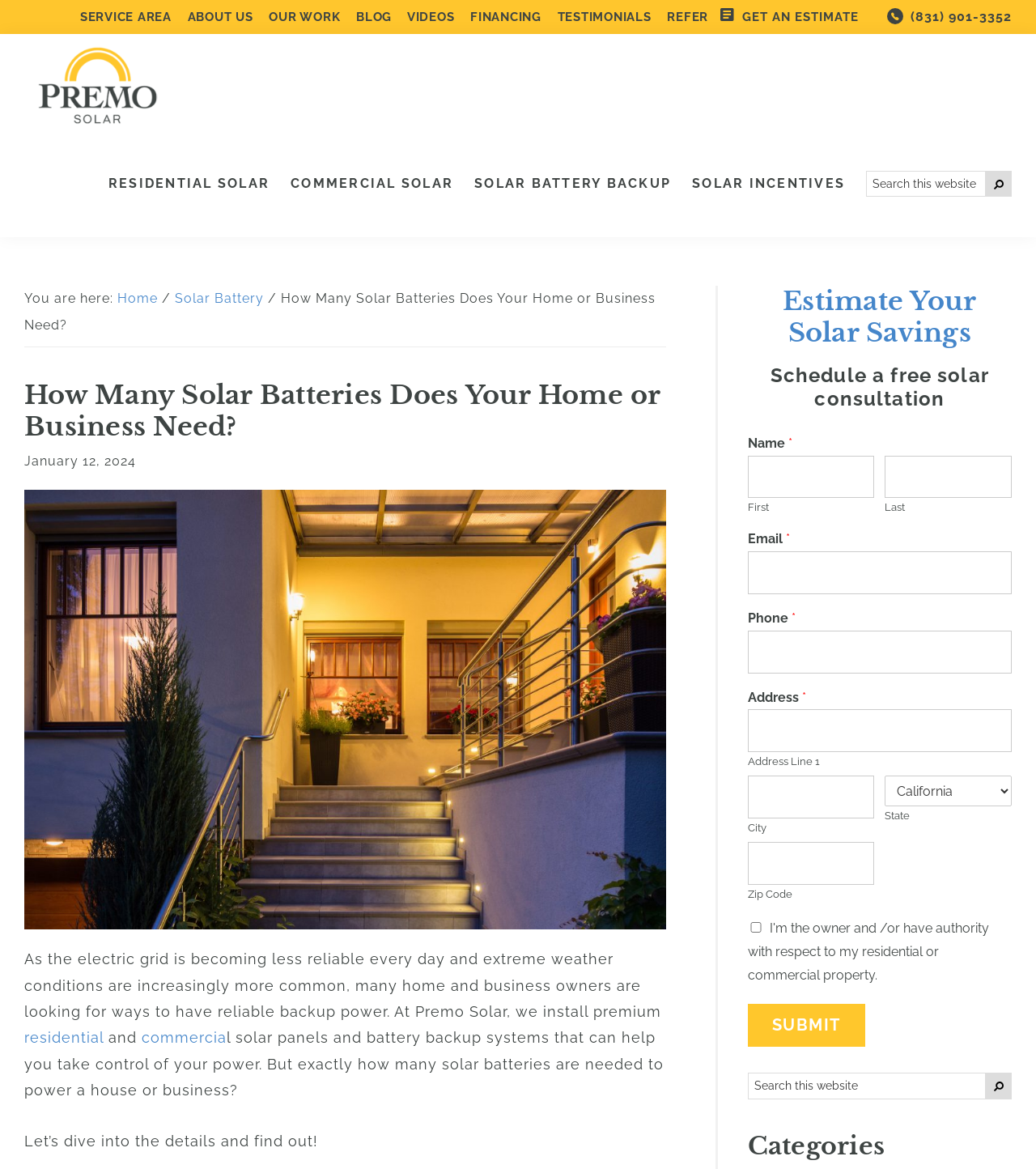What is the purpose of the form?
Answer the question with detailed information derived from the image.

I found the purpose of the form by reading the heading above the form, which says 'Schedule a free solar consultation'. This suggests that the form is used to schedule a consultation with the company.